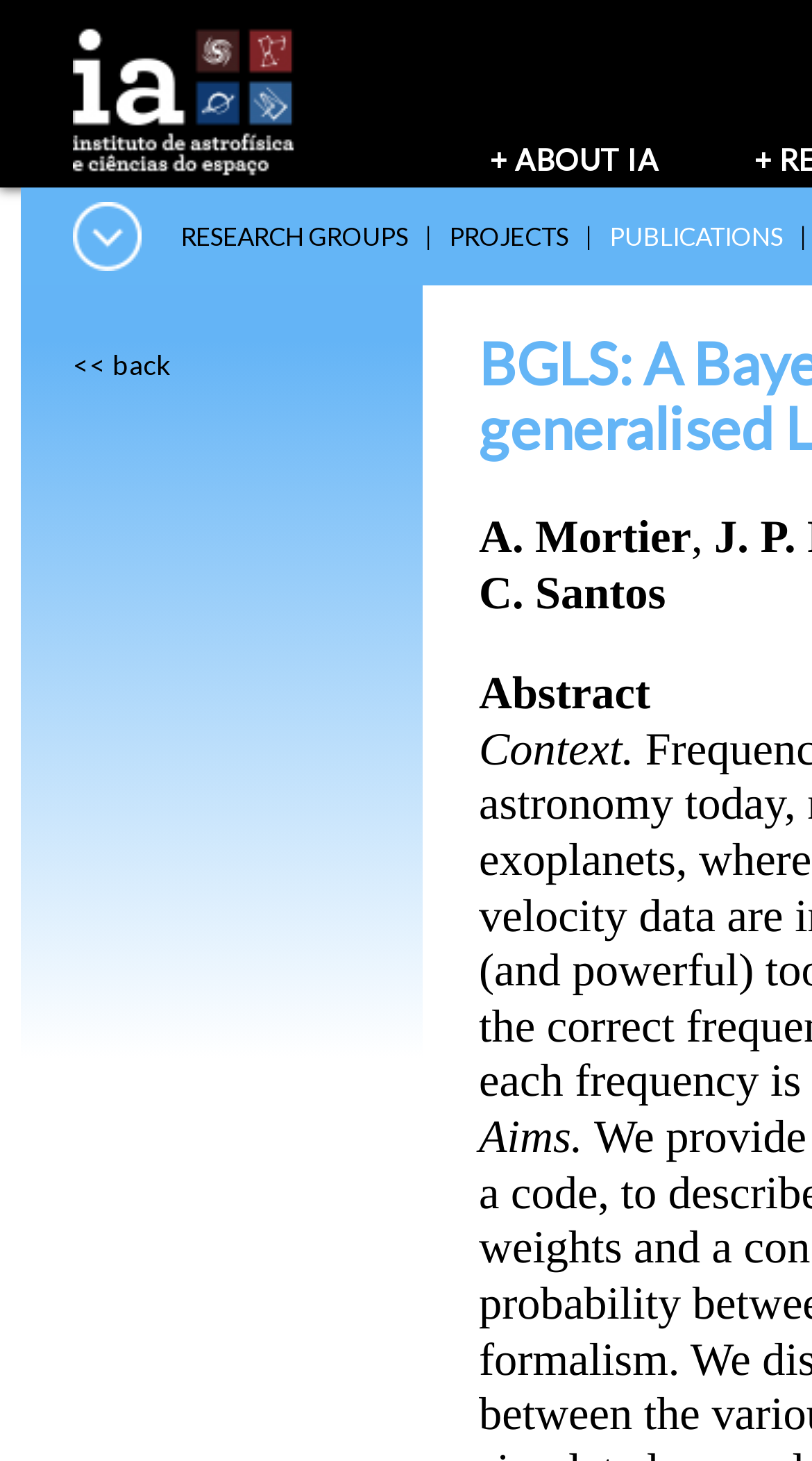What is the purpose of the link '+ ABOUT IA'?
Please look at the screenshot and answer in one word or a short phrase.

To navigate to about page